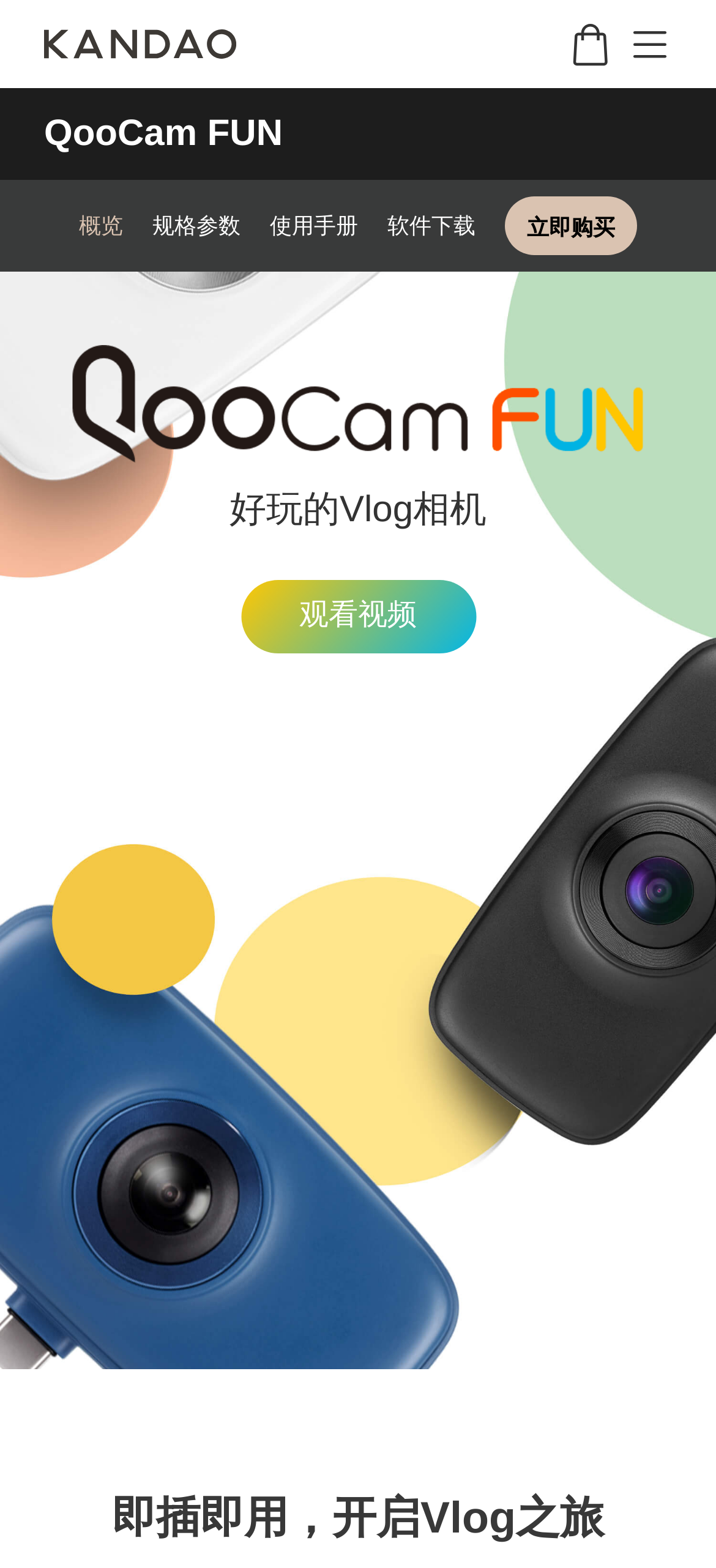Using the provided description 使用手册, find the bounding box coordinates for the UI element. Provide the coordinates in (top-left x, top-left y, bottom-right x, bottom-right y) format, ensuring all values are between 0 and 1.

[0.377, 0.115, 0.5, 0.173]